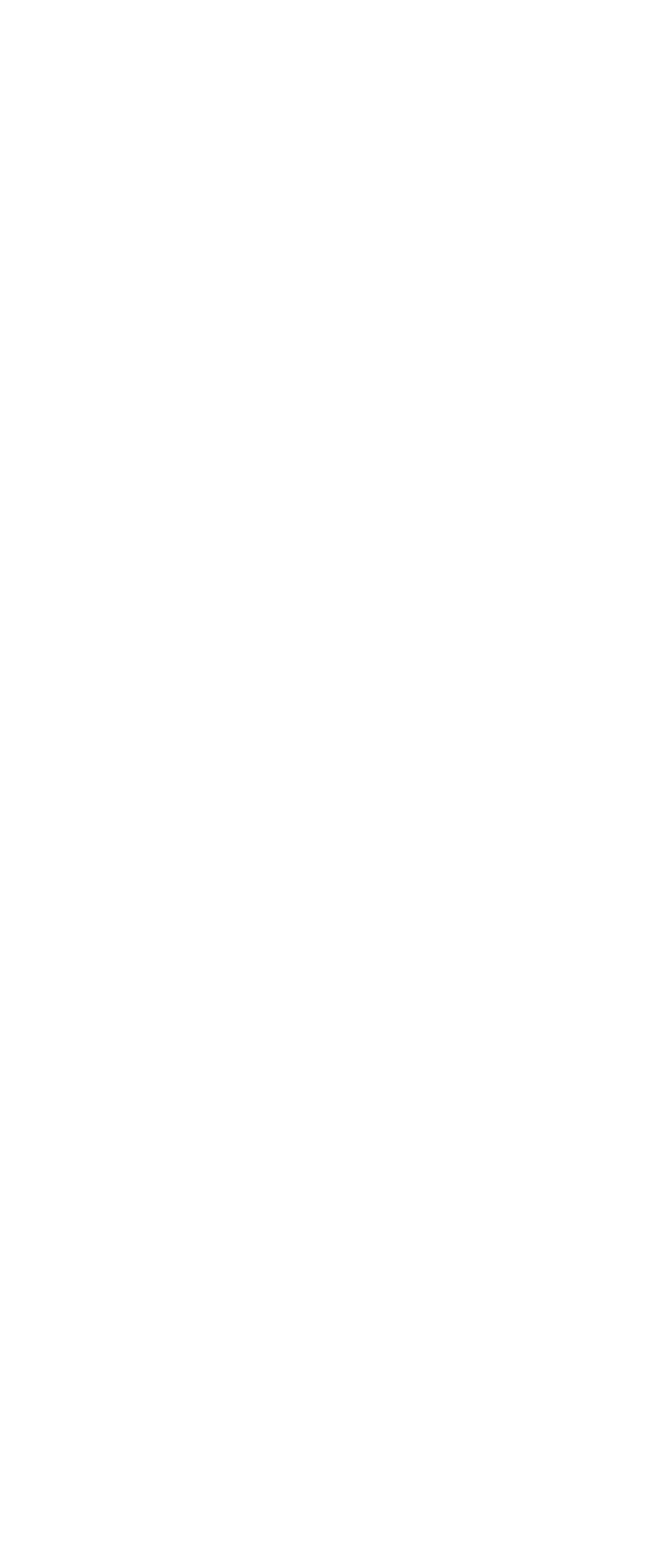Can you find the bounding box coordinates of the area I should click to execute the following instruction: "Get started"?

[0.3, 0.756, 0.7, 0.806]